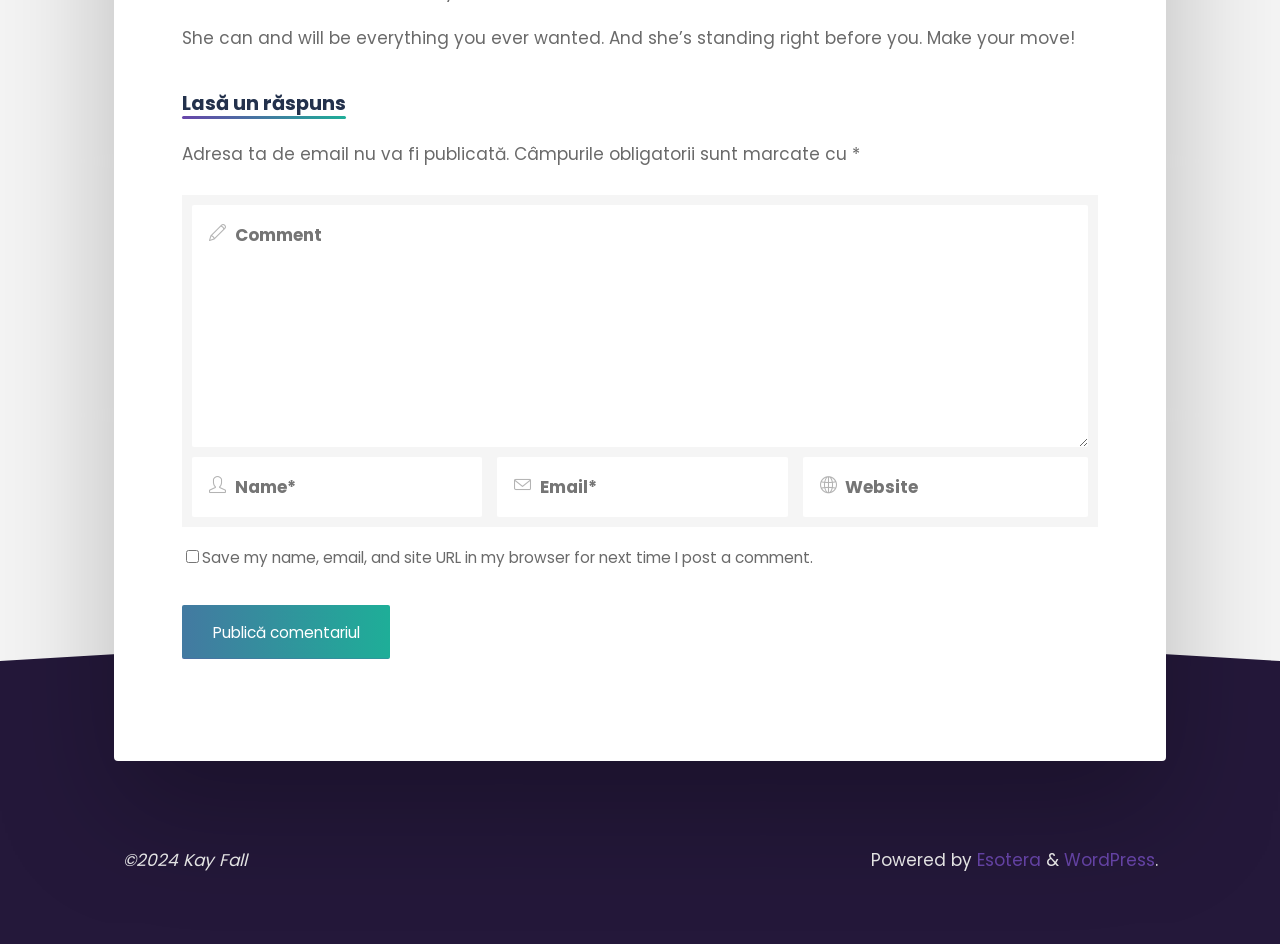What is the purpose of the text fields? Using the information from the screenshot, answer with a single word or phrase.

To input comment information